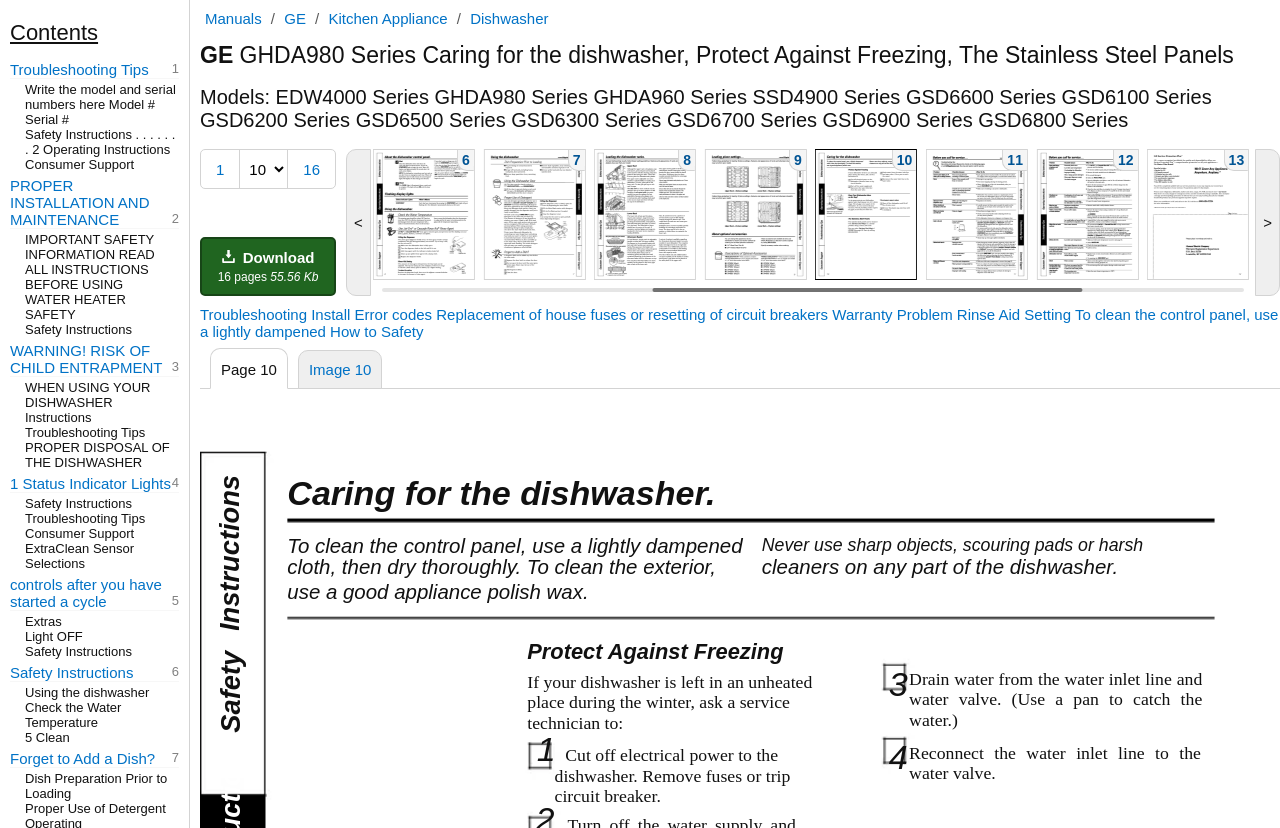Can you give a detailed response to the following question using the information from the image? What is the warning about child entrapment?

I found the answer by looking at the link 'WARNING! RISK OF CHILD ENTRAPMENT' which indicates that there is a warning about the risk of child entrapment.